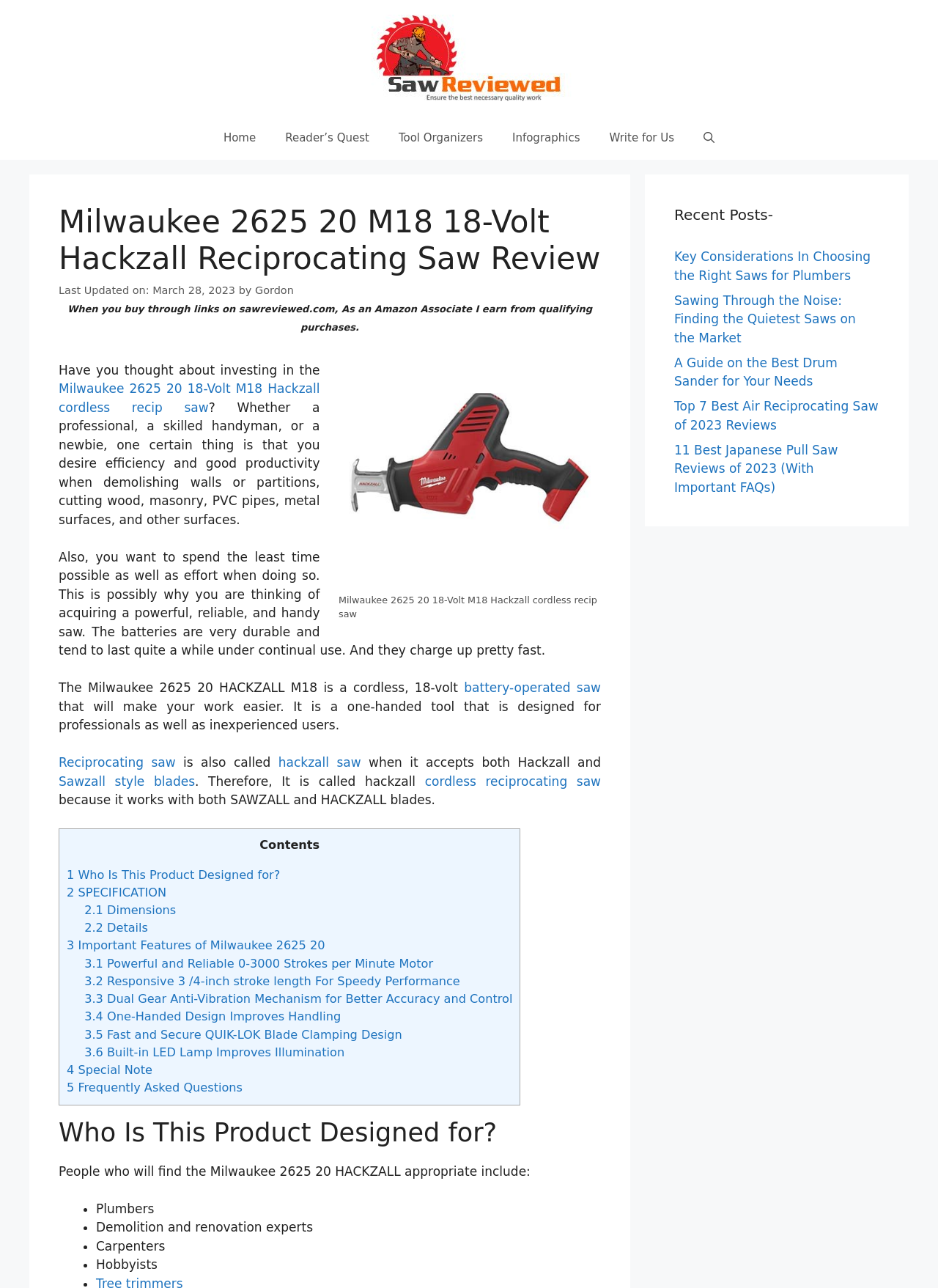Can you find and generate the webpage's heading?

Milwaukee 2625 20 M18 18-Volt Hackzall Reciprocating Saw Review